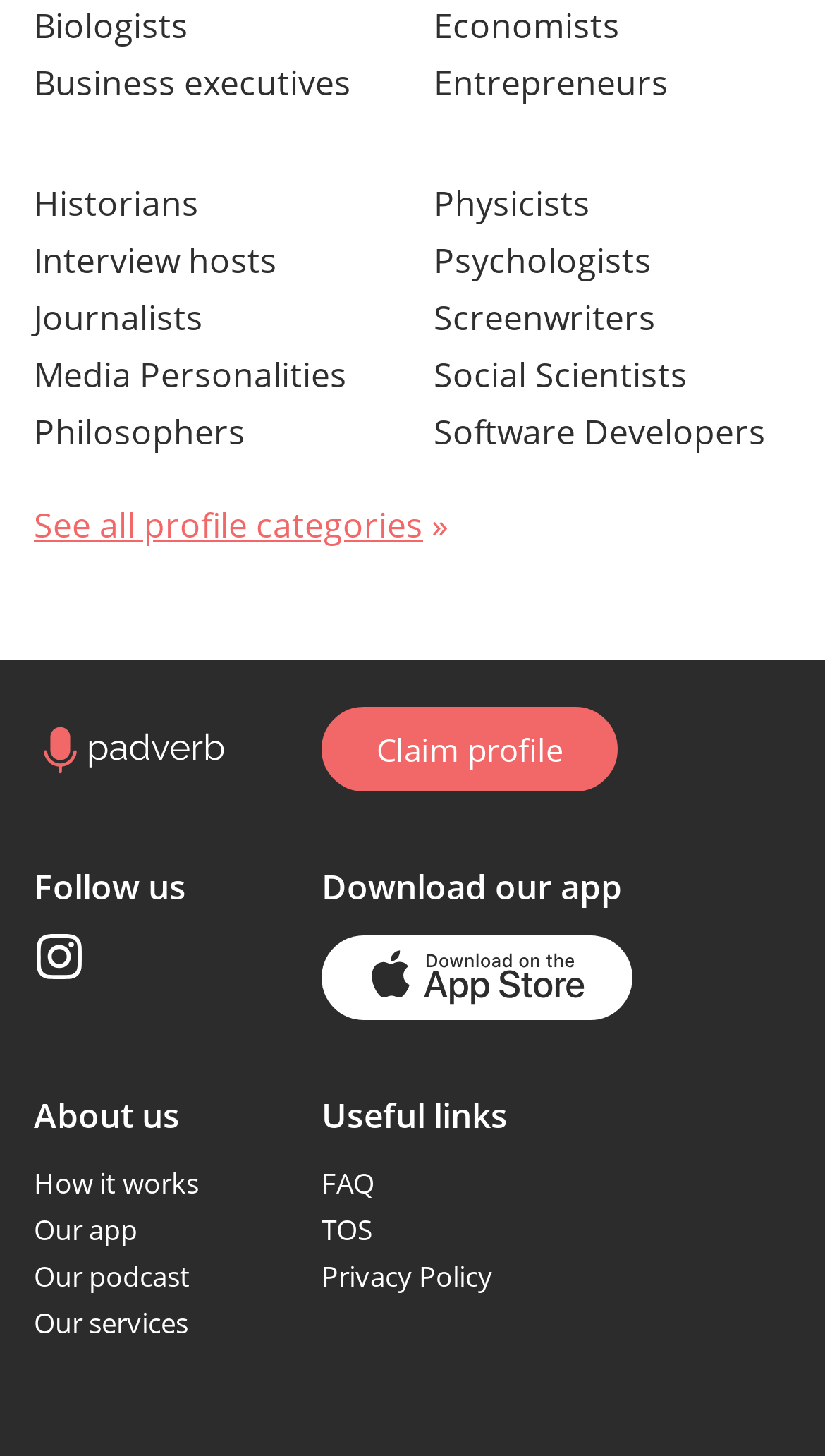Identify the bounding box coordinates of the section that should be clicked to achieve the task described: "Go to home page".

[0.041, 0.496, 0.274, 0.533]